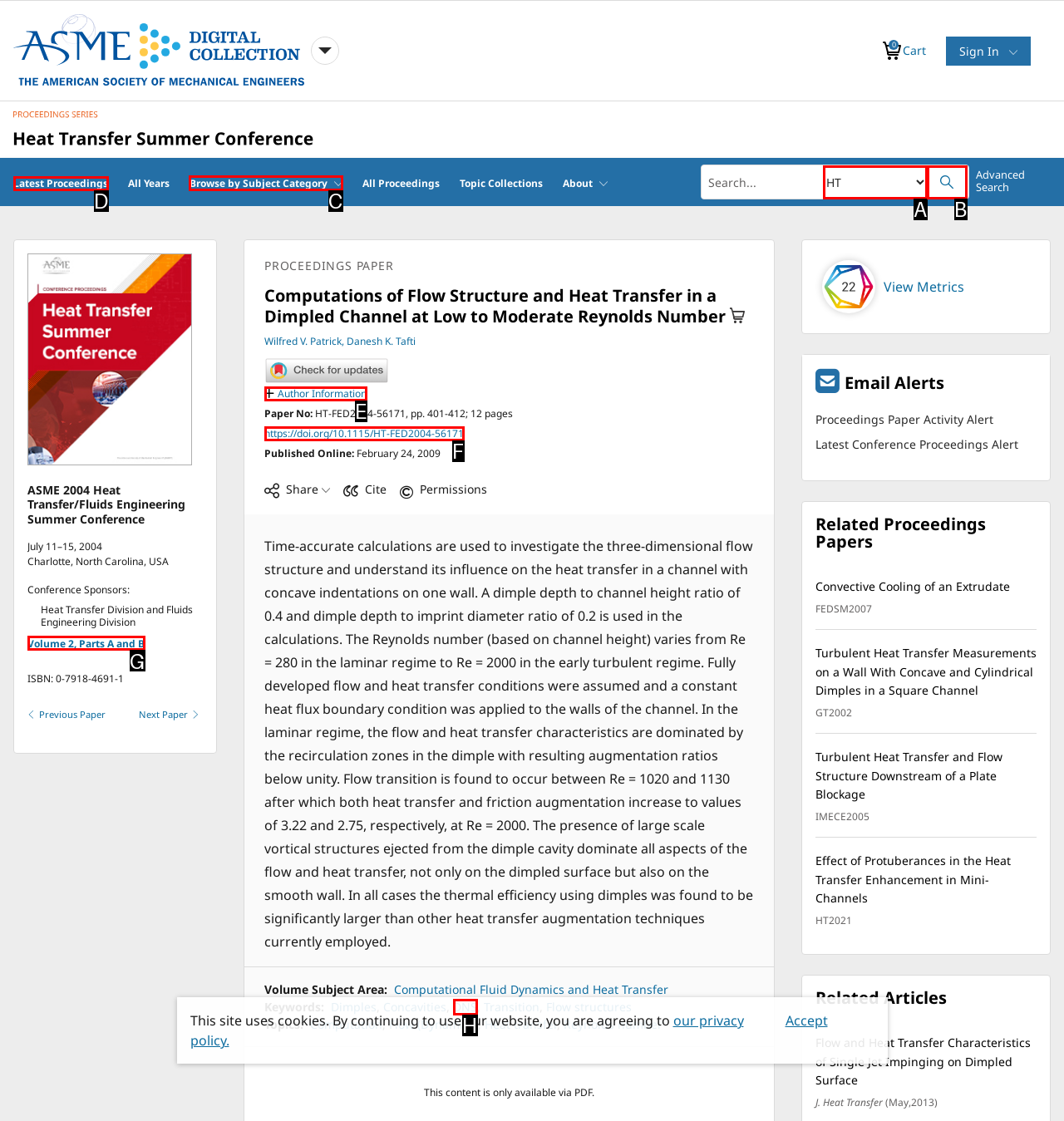For the instruction: Browse by subject category, which HTML element should be clicked?
Respond with the letter of the appropriate option from the choices given.

C